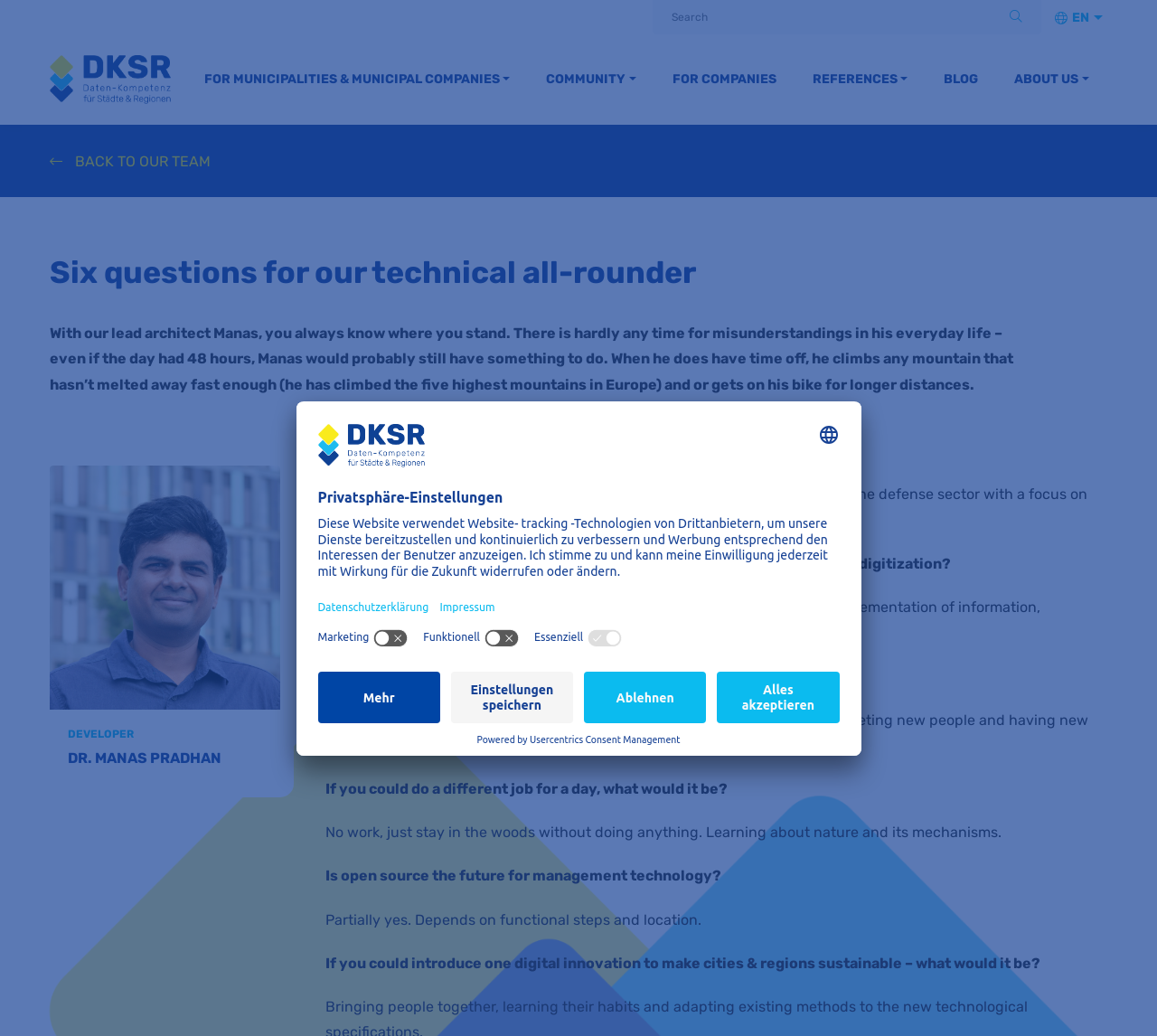What is the language selection option on this webpage?
Use the screenshot to answer the question with a single word or phrase.

Sprache auswählen